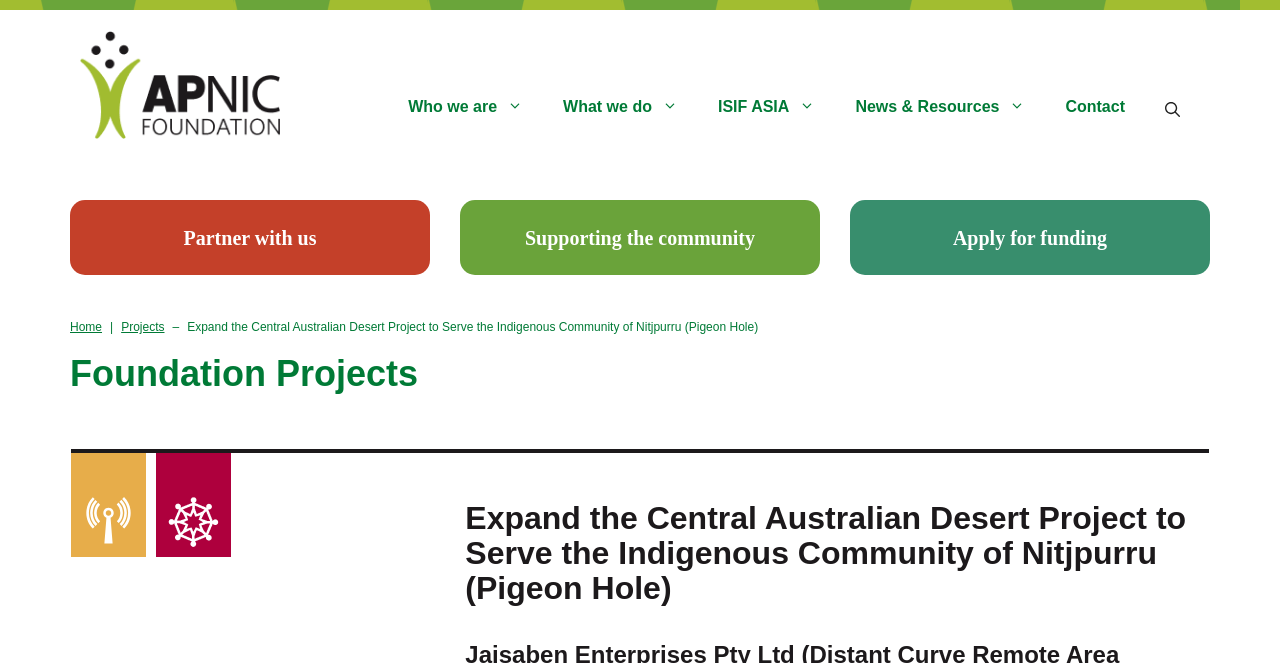Create an elaborate caption for the webpage.

The webpage is about the "Expand the Central Australian Desert Project to Serve the Indigenous Community of Nitjpurru (Pigeon Hole)" project. At the top, there is a banner with a site title. Below the banner, there is a primary navigation menu with six links: "Who we are", "What we do", "ISIF ASIA", "News & Resources", "Contact", and "Open Search Bar". 

To the right of the navigation menu, there are three prominent links: "Partner with us", "Supporting the community", and "Apply for funding". Below these links, there is a breadcrumb navigation menu with three links: "Home", "Projects", and the current page title. 

The main content area is divided into two sections. The first section has a heading "Foundation Projects" and features two images. The second section has a heading with the same title as the webpage and appears to be the main content of the page.